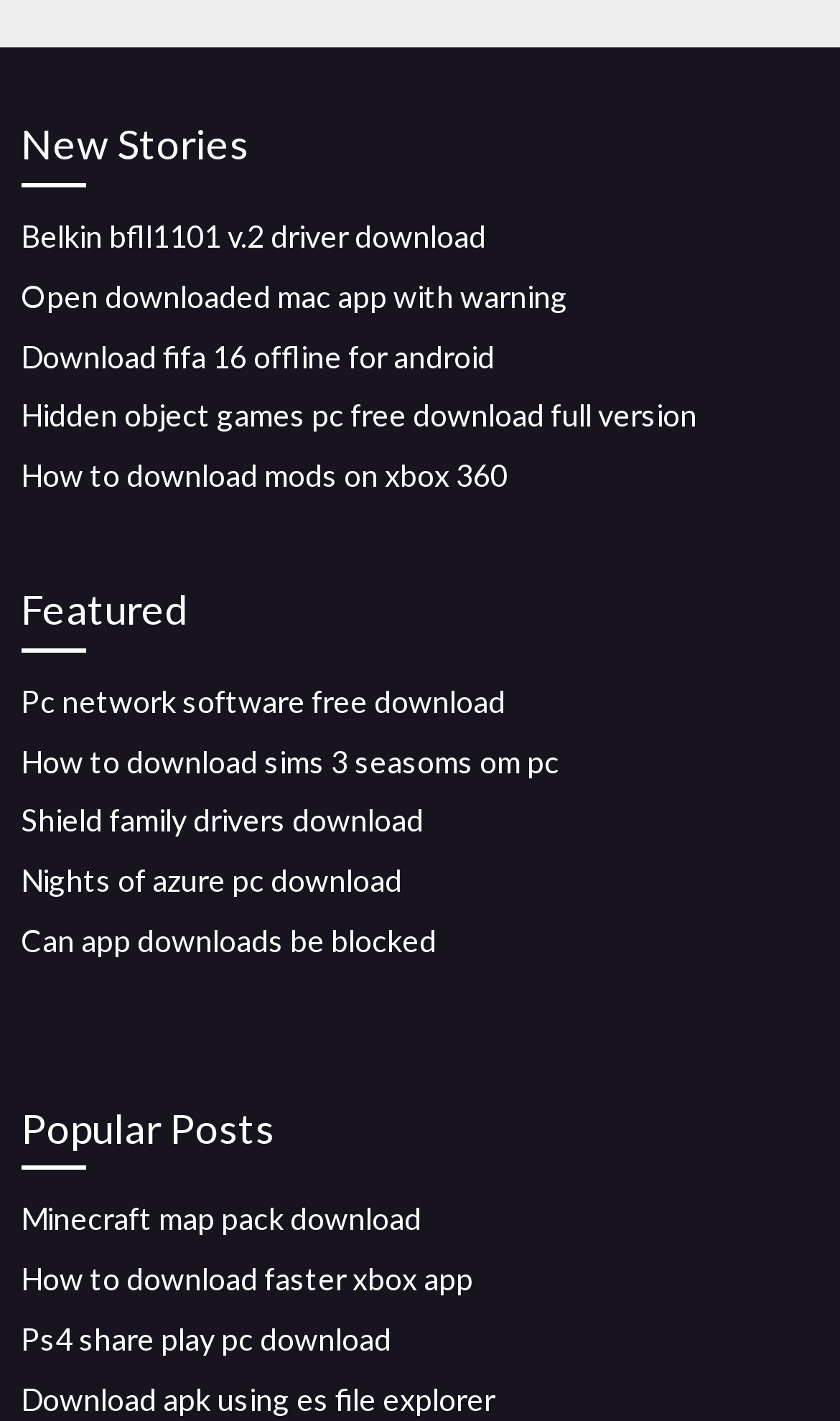What is the last link on the webpage?
Please use the image to deliver a detailed and complete answer.

The last link on the webpage is 'Download apk using es file explorer' which is located at the bottom of the webpage.